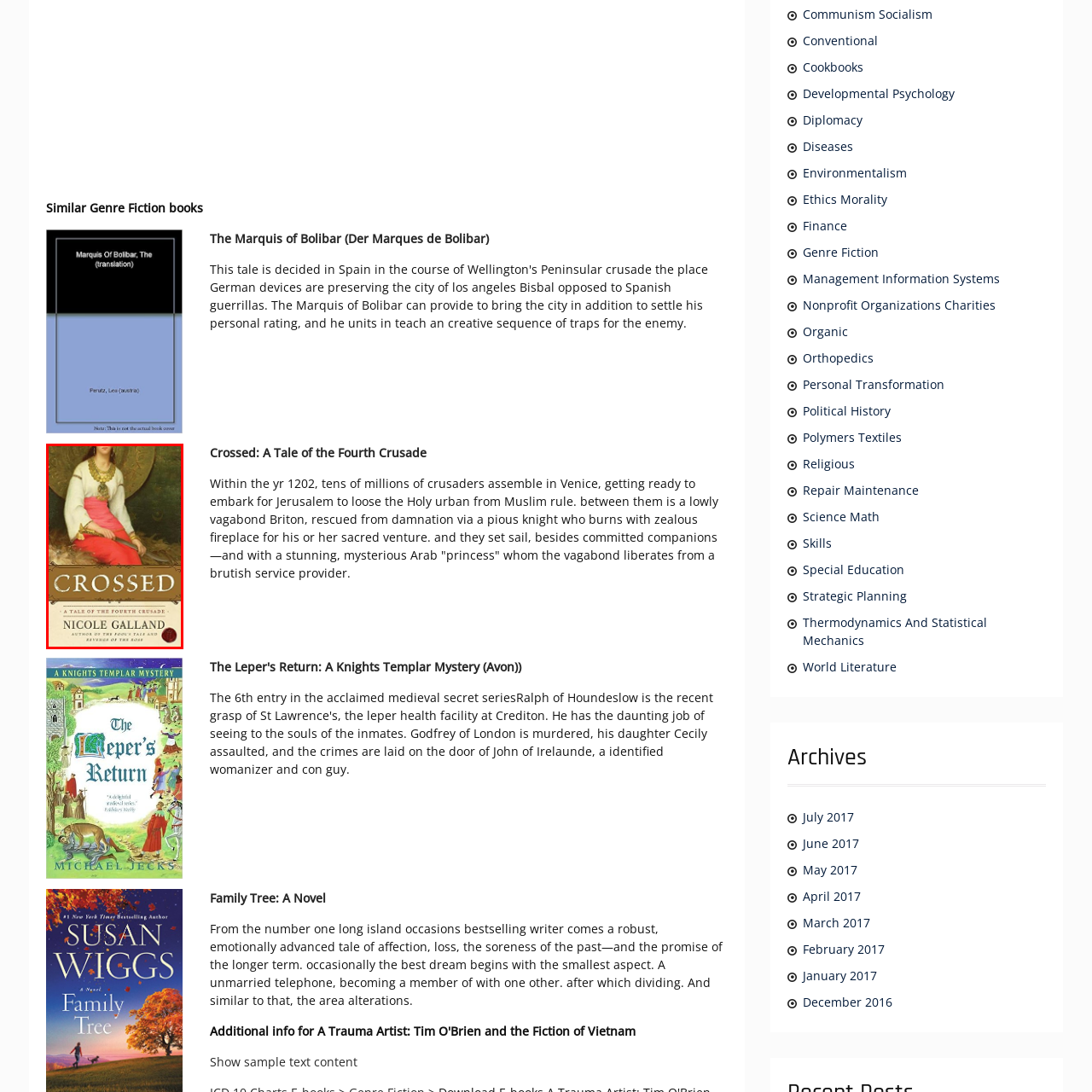Describe in detail what you see in the image highlighted by the red border.

The image showcases the book cover of "Crossed: A Tale of the Fourth Crusade" by Nicole Galland. It features an artistic depiction of a seated figure dressed in traditional attire, prominently displayed against a rich, historical background. The individual holds a sword, hinting at themes of conflict and valor associated with the Fourth Crusade. The book's title is boldly presented at the bottom, accompanied by the author's name, highlighting this narrative as an intriguing blend of historical fiction, adventure, and exploration of medieval themes. The cover design effectively draws the viewer's attention, inviting them into a story steeped in the rich tapestry of history and cultural intrigue.